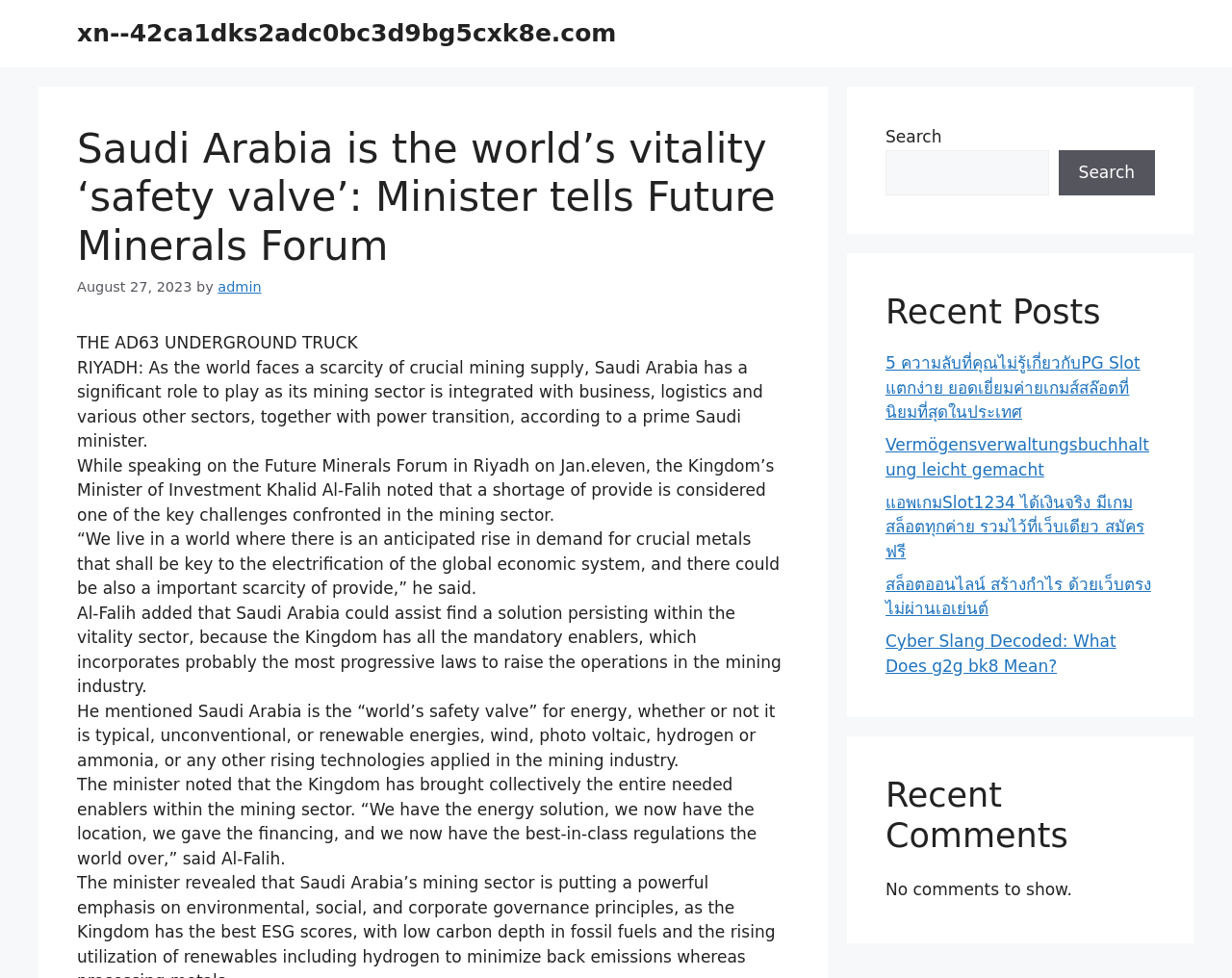Please provide the bounding box coordinates for the element that needs to be clicked to perform the following instruction: "Visit Amsterdam University Press". The coordinates should be given as four float numbers between 0 and 1, i.e., [left, top, right, bottom].

None